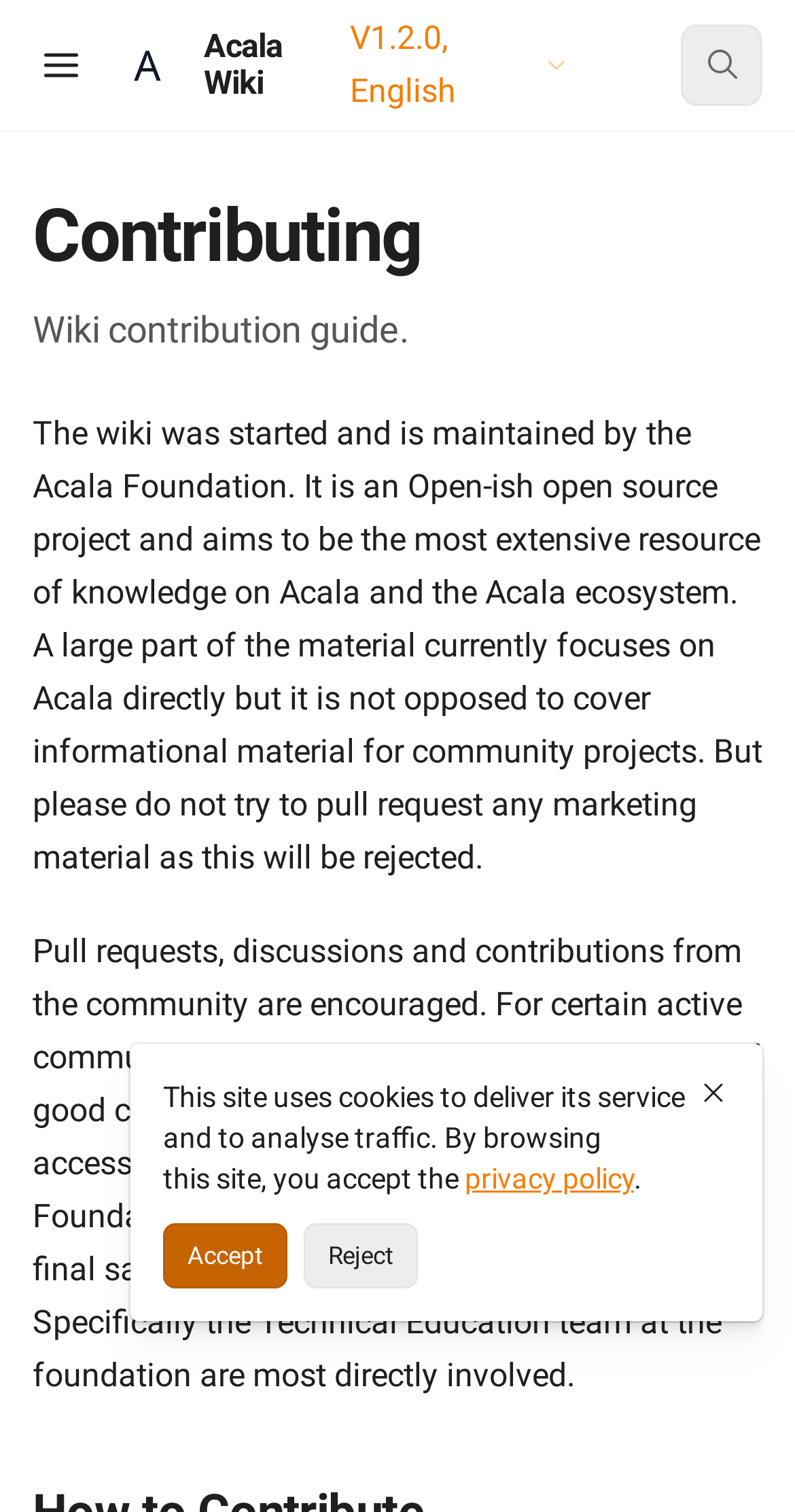Please identify the bounding box coordinates of the element on the webpage that should be clicked to follow this instruction: "Open table of contents". The bounding box coordinates should be given as four float numbers between 0 and 1, formatted as [left, top, right, bottom].

[0.041, 0.019, 0.113, 0.067]